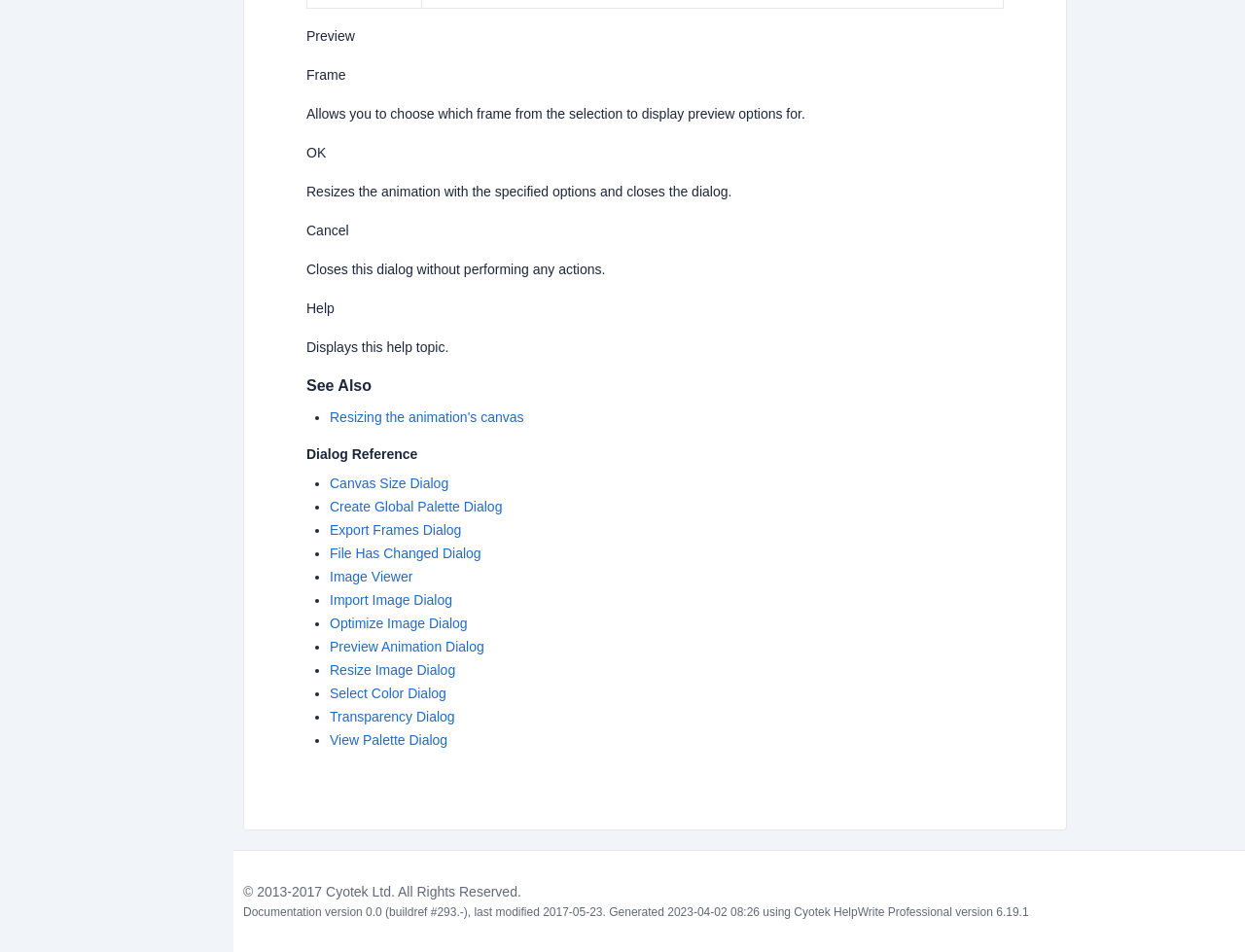Identify the coordinates of the bounding box for the element that must be clicked to accomplish the instruction: "Click the 'Cancel' button".

[0.246, 0.234, 0.28, 0.25]